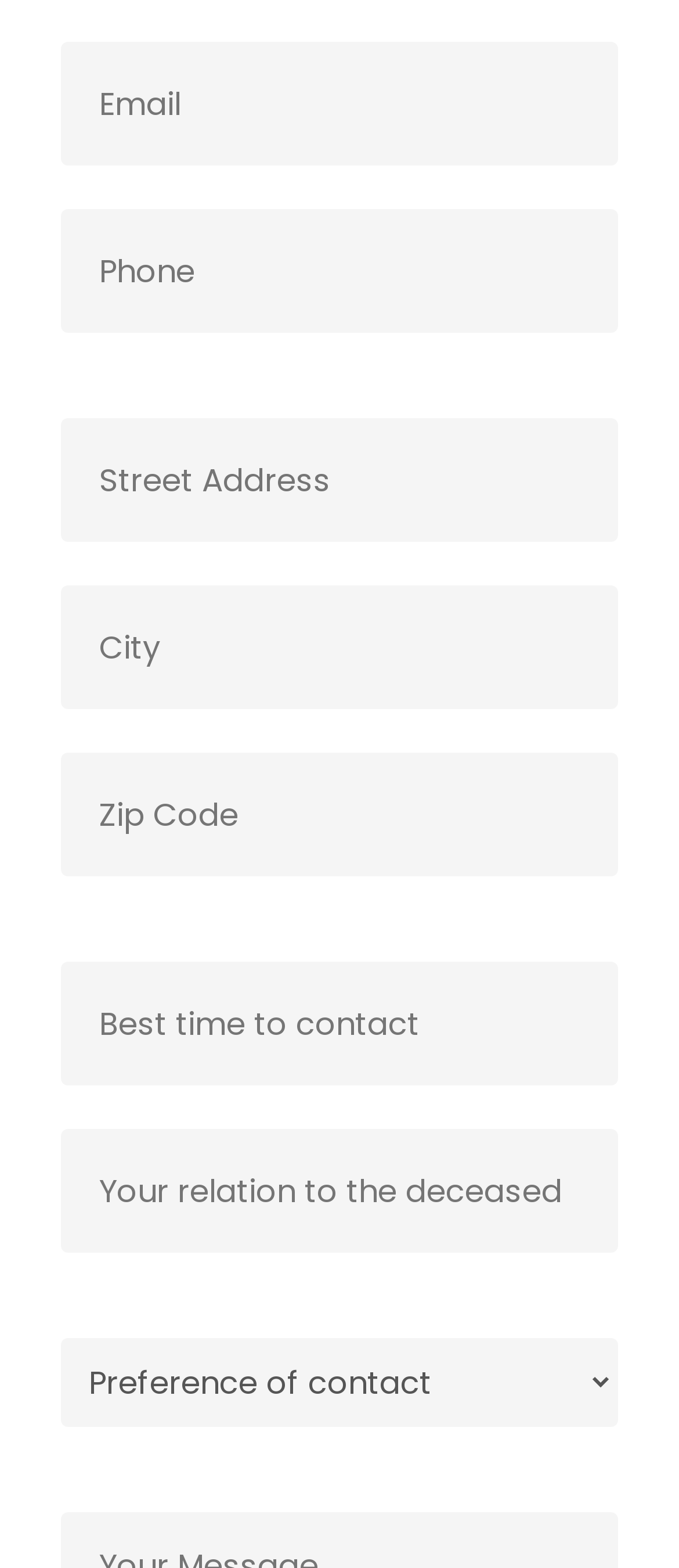Identify the bounding box coordinates of the clickable region to carry out the given instruction: "Input phone number".

[0.09, 0.134, 0.91, 0.212]